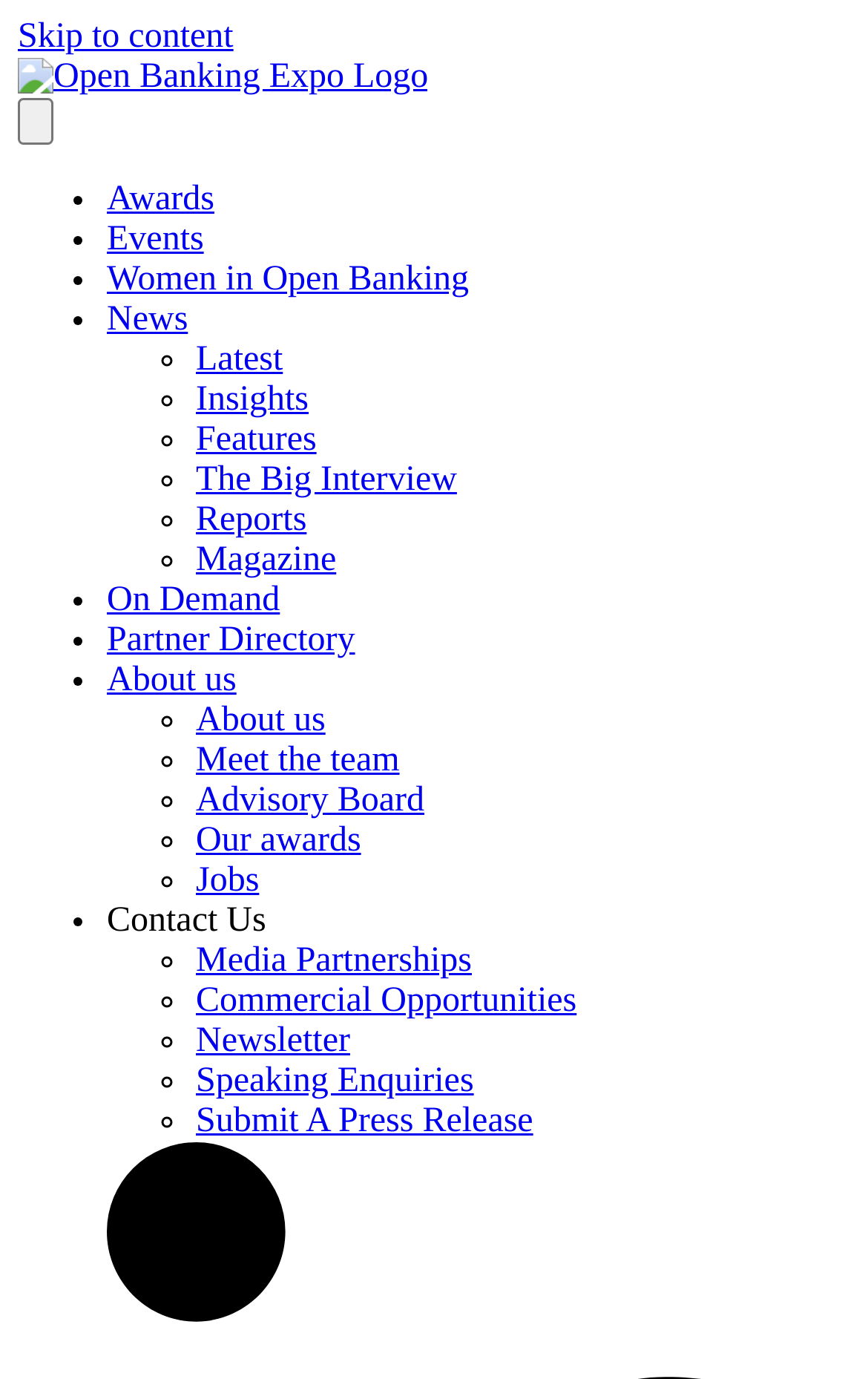Please give a succinct answer to the question in one word or phrase:
What is the last menu item in the main menu?

Submit A Press Release